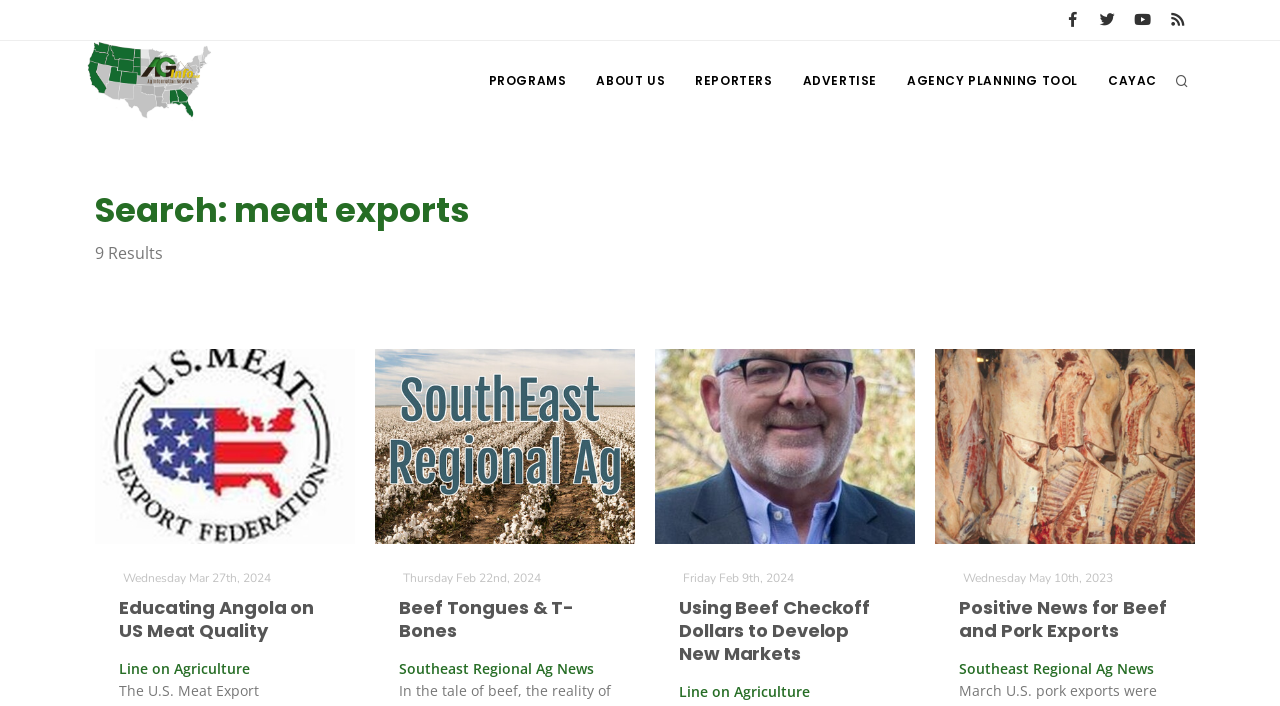Using the information in the image, give a comprehensive answer to the question: 
What is the category of the link 'California Tree Nut Report'?

The link 'California Tree Nut Report' is located under the heading '⇾ Programs' which is a category, as indicated by the bounding box coordinates [0.2, 0.91, 0.378, 0.95] and the OCR text '⇾ Programs'.